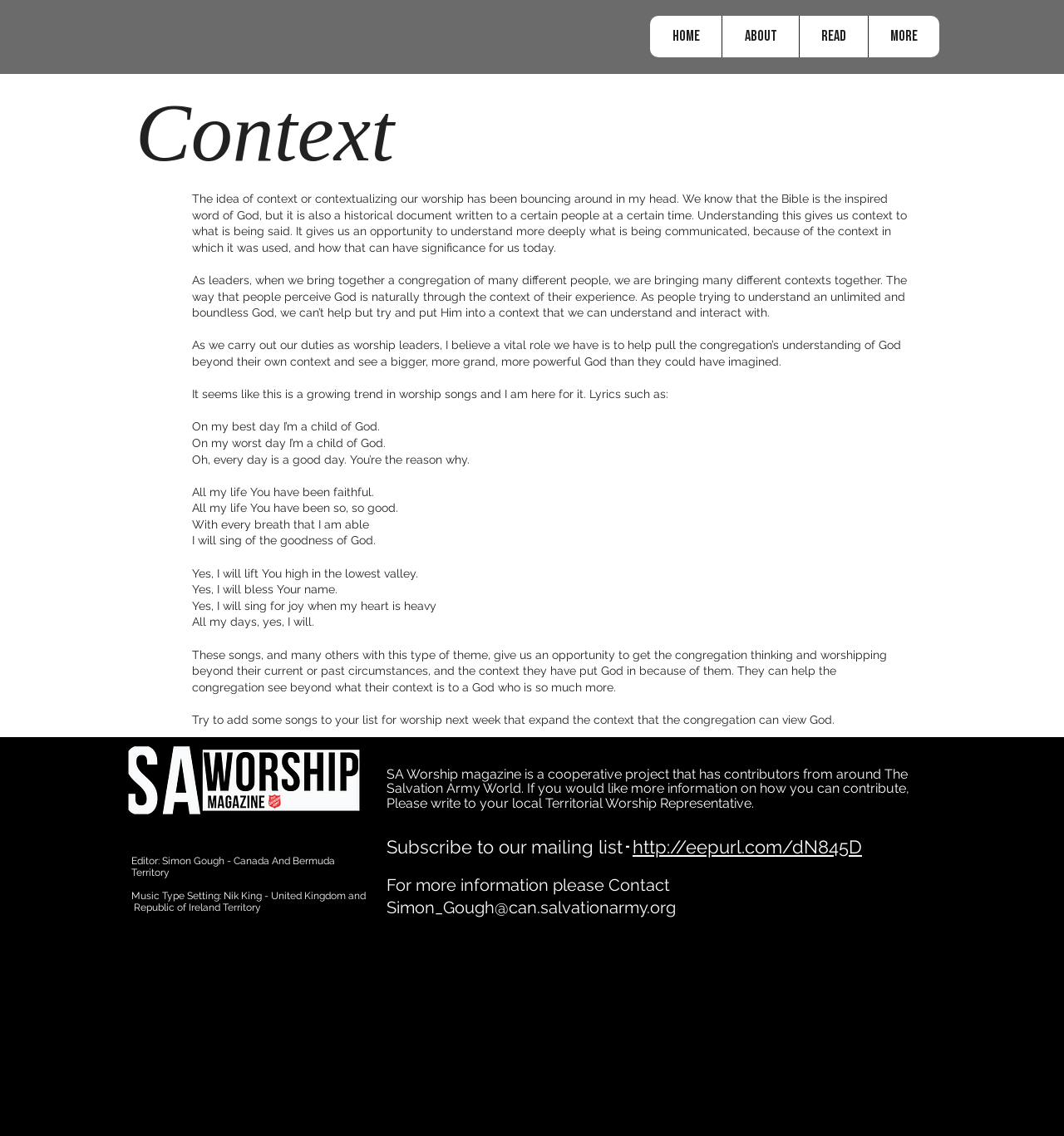Based on the image, provide a detailed and complete answer to the question: 
What is the purpose of the worship leaders?

According to the webpage, the purpose of worship leaders is to help their congregation see beyond their own contexts and understand God in a more profound way, by incorporating songs and themes that expand their view of God.